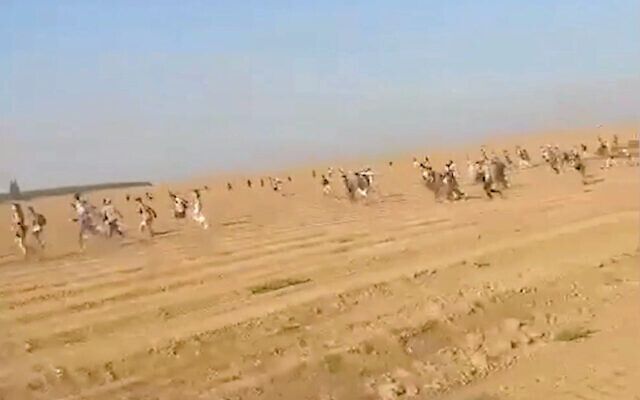What is the reason for the panic?
Please analyze the image and answer the question with as much detail as possible.

The caption states that the event, an all-night desert rave, became the site of horror as armed attacks and rocket fire disrupted the festivities, leading to a scramble for safety among the attendees, which is the reason for the panic.